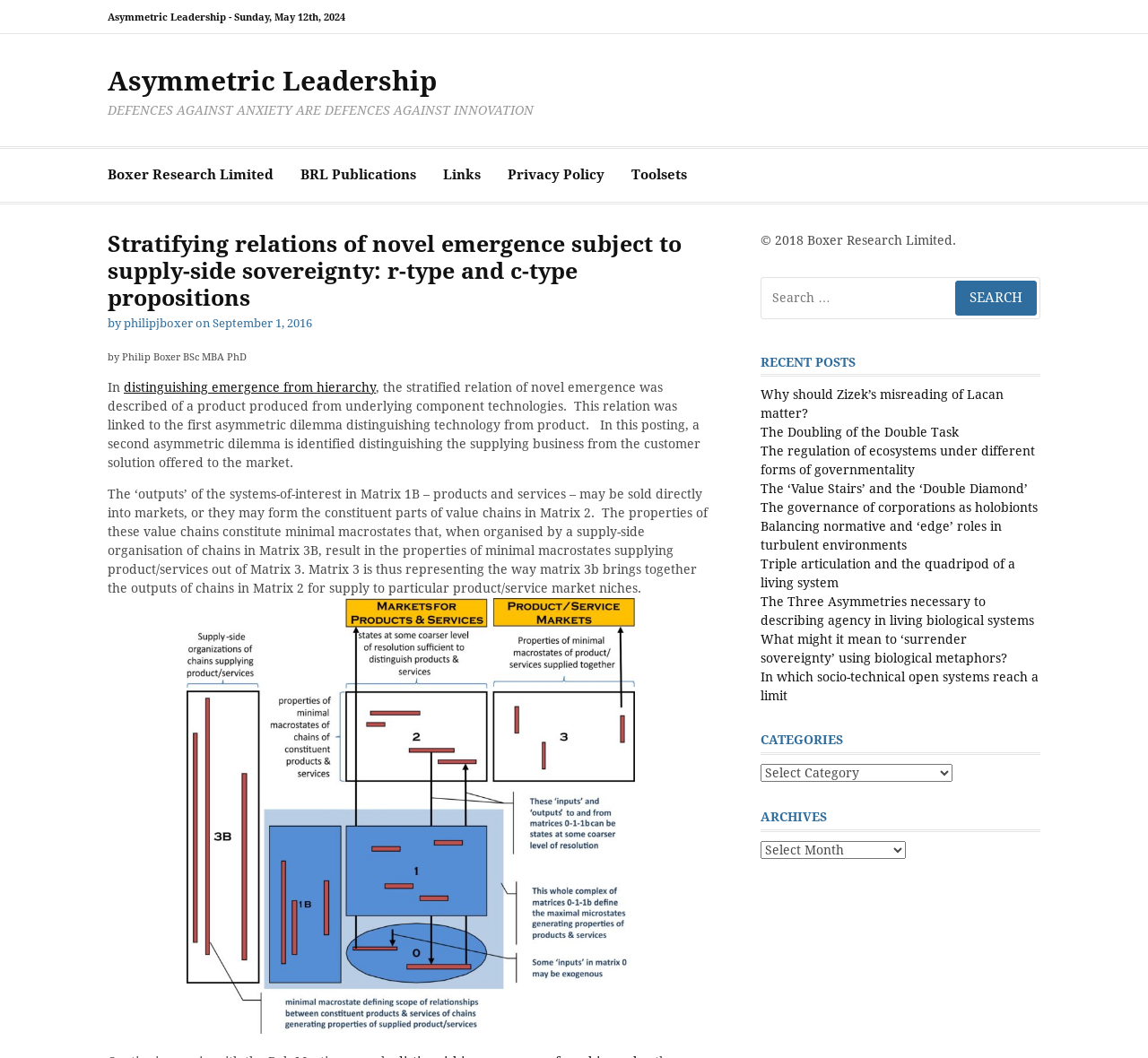What is the date of the article?
Provide a detailed and well-explained answer to the question.

The date of the article can be found in the header section of the webpage, where it is written 'on September 1, 2016'.